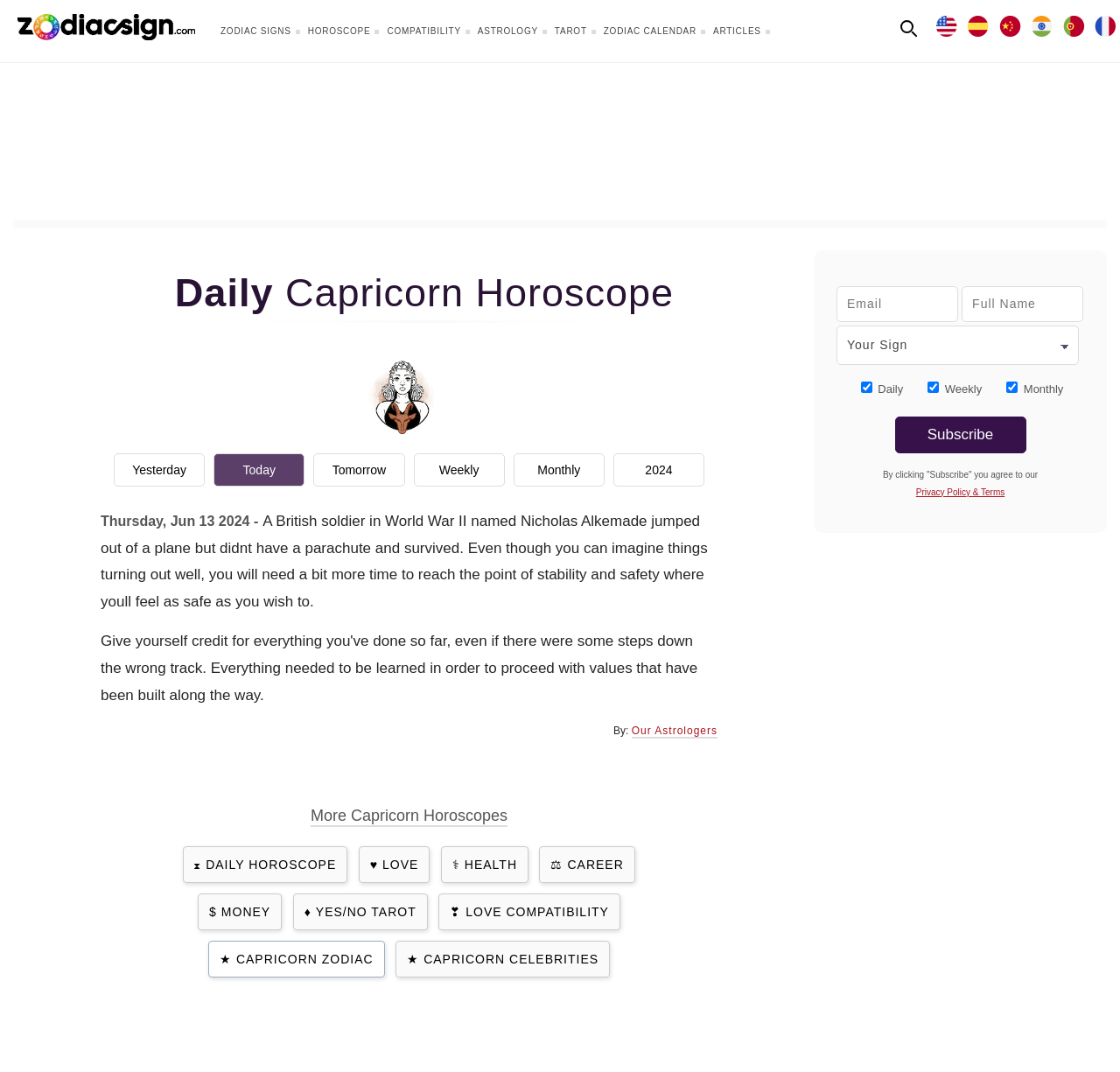Extract the heading text from the webpage.

Daily Capricorn Horoscope